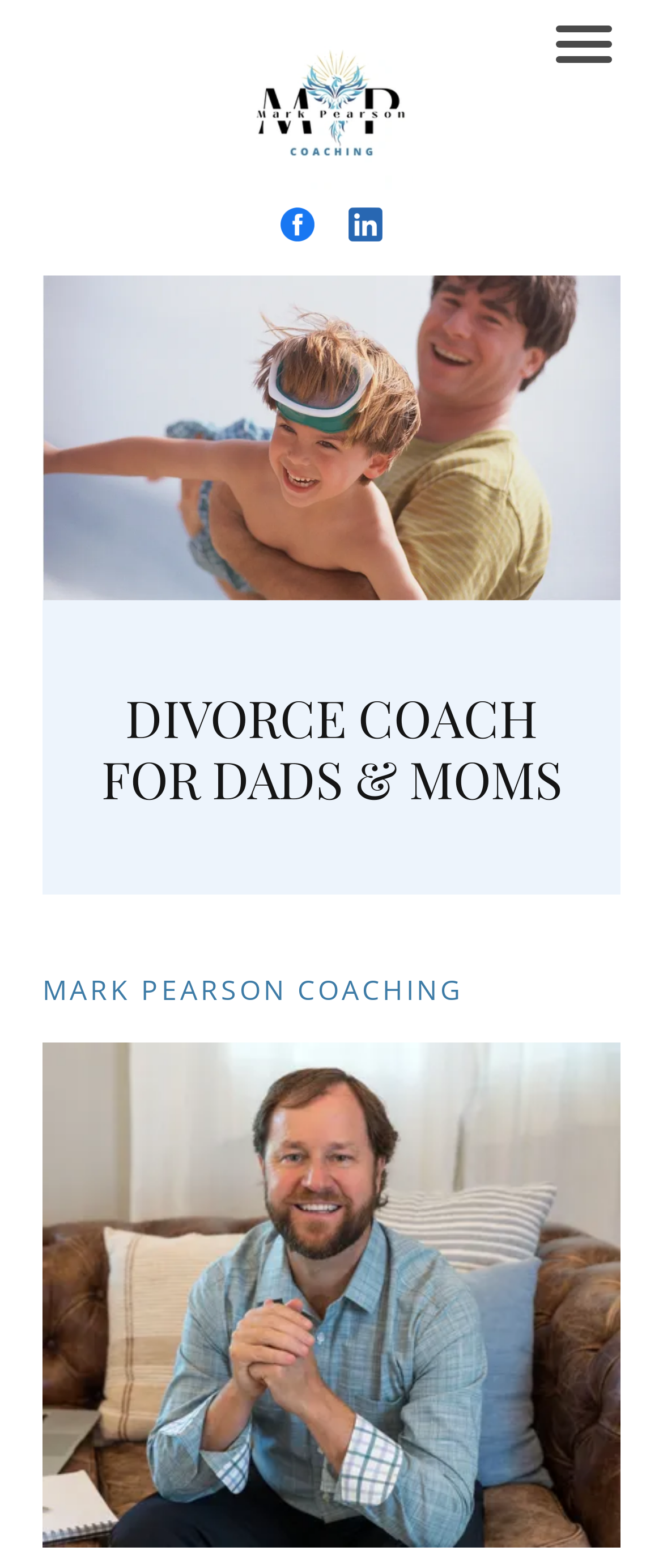How many links are present on the top section of the webpage?
Please use the visual content to give a single word or phrase answer.

3